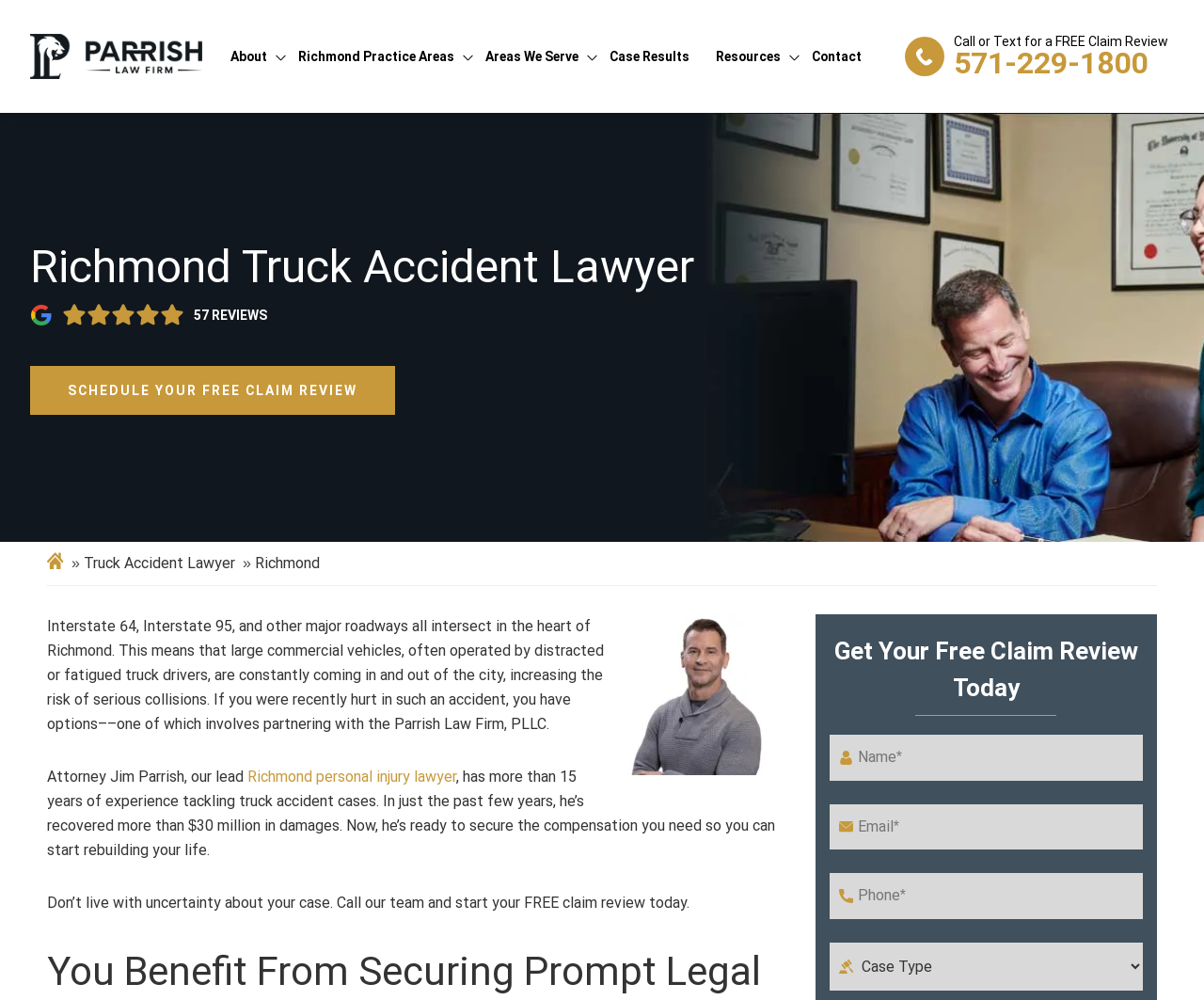Pinpoint the bounding box coordinates of the clickable area needed to execute the instruction: "View the recent post about Unlocking Potential with Personalized Healing Therapy". The coordinates should be specified as four float numbers between 0 and 1, i.e., [left, top, right, bottom].

None